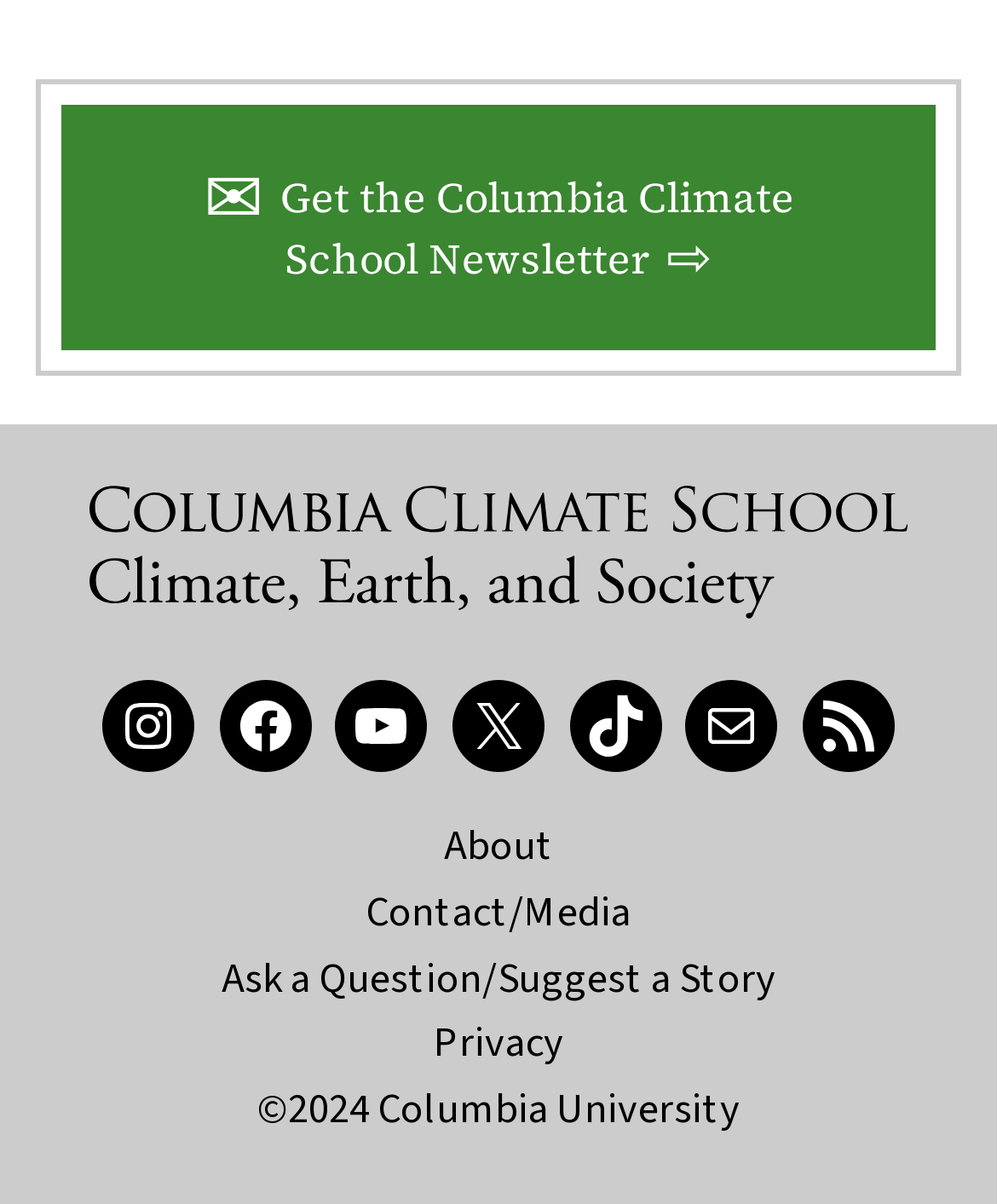How many links are there in the footer section?
Please provide a comprehensive answer based on the information in the image.

I counted the number of links in the footer section, which are About, Contact/Media, Ask a Question/Suggest a Story, Privacy, and ©2024 Columbia University.